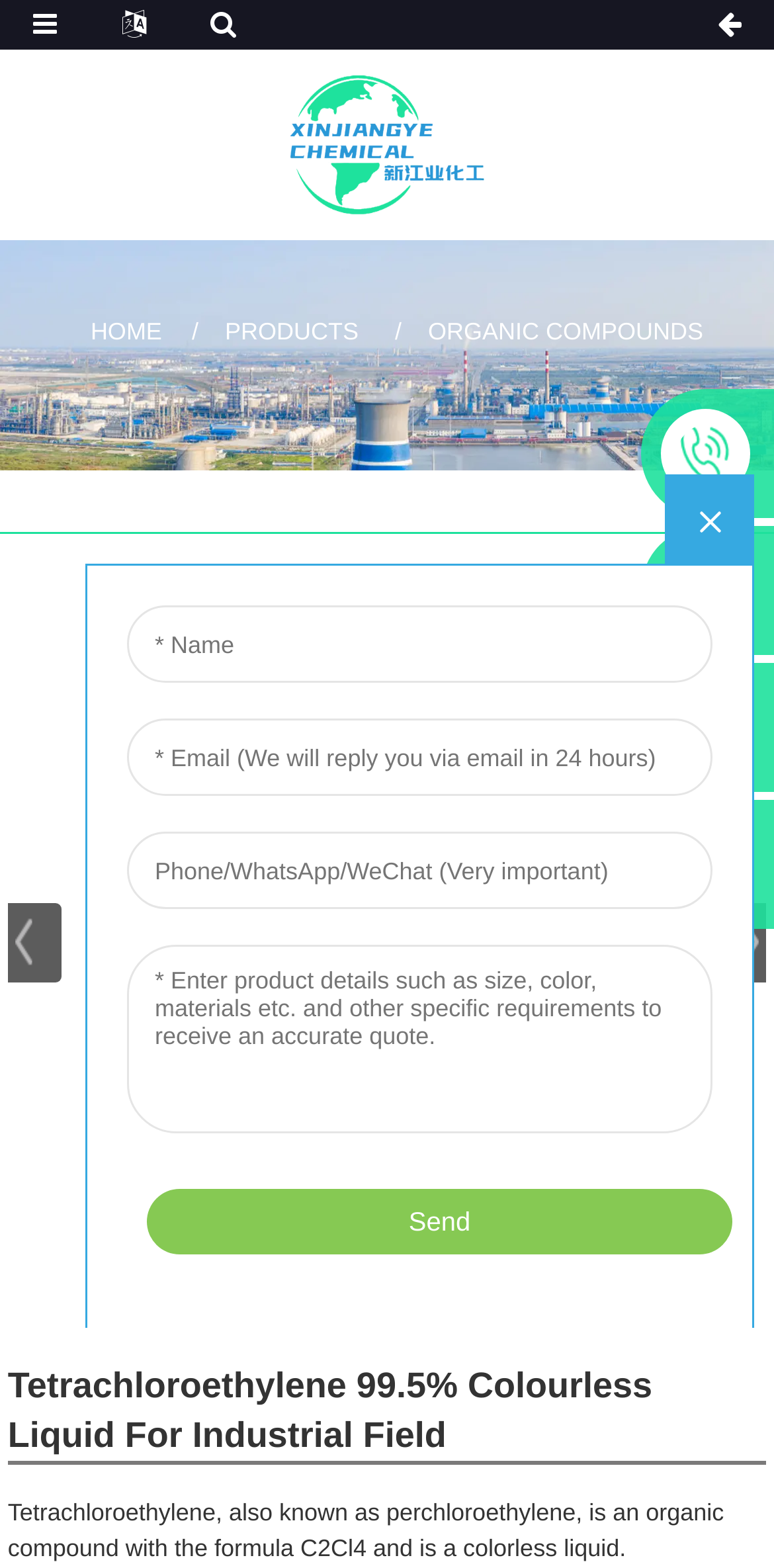Determine the bounding box for the described UI element: "alt="logo"".

[0.375, 0.081, 0.625, 0.101]